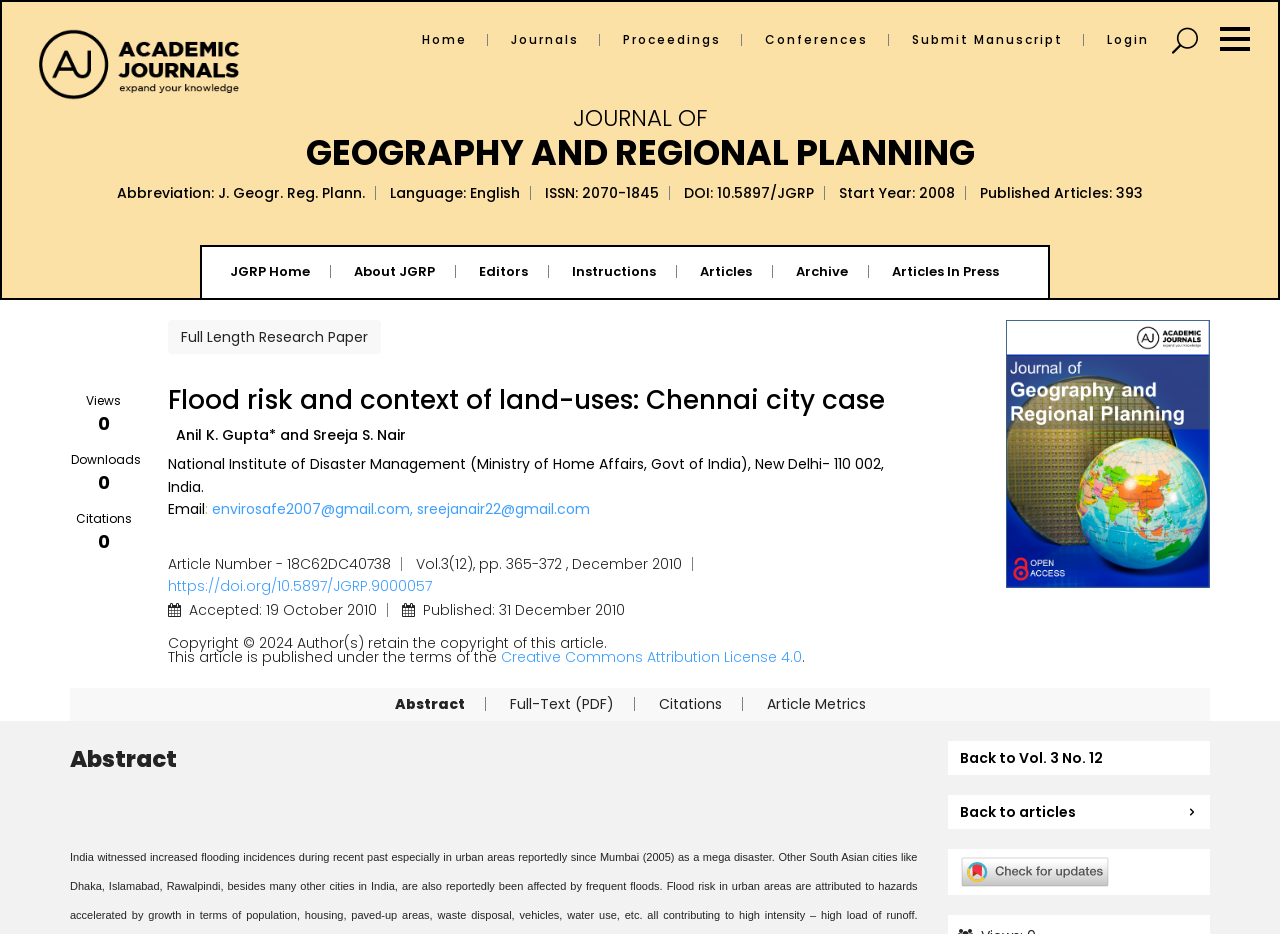Use a single word or phrase to answer the following:
What is the volume and issue number of the journal?

Vol.3(12)